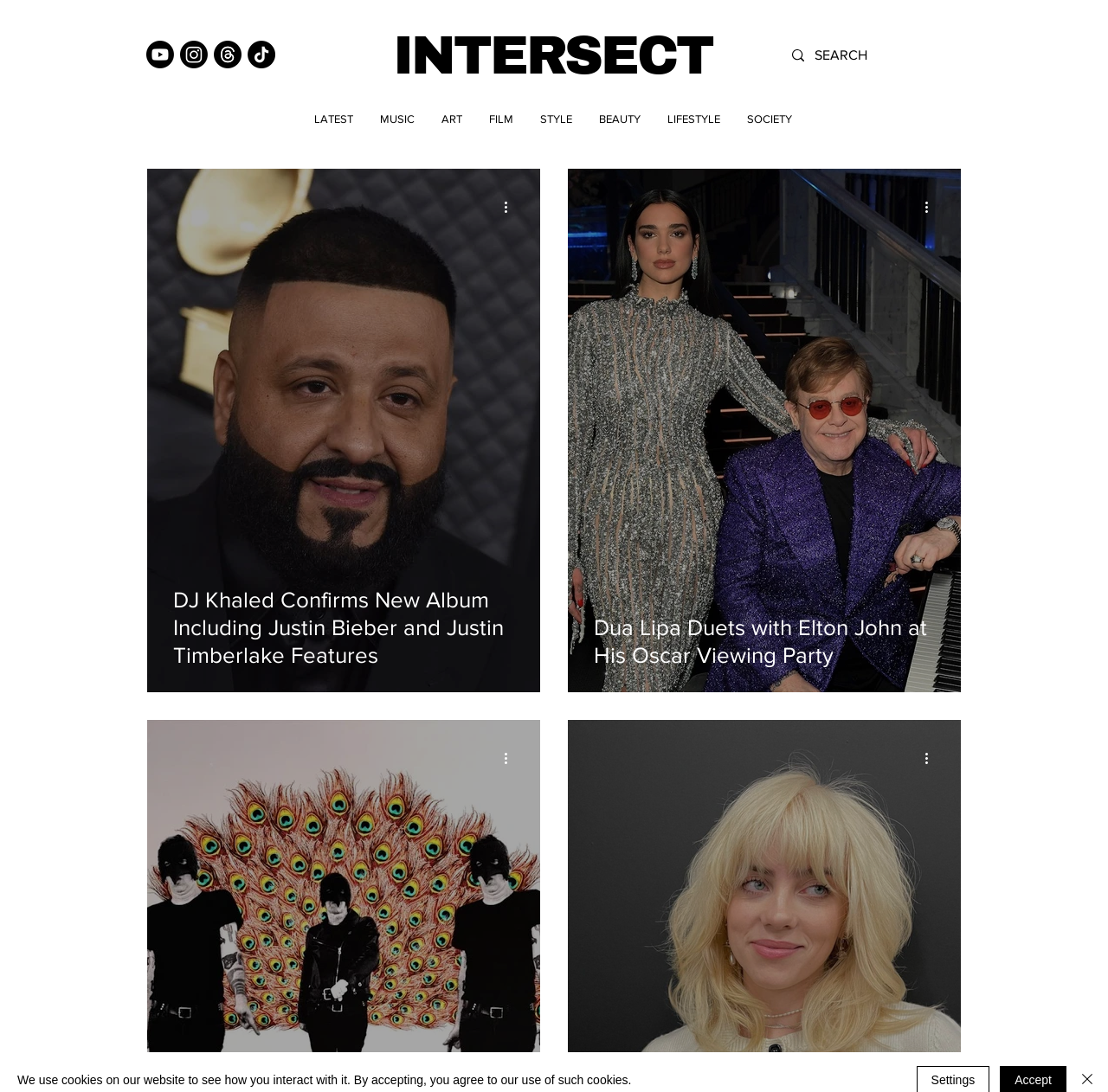What is the purpose of the search box?
Answer briefly with a single word or phrase based on the image.

To search the website